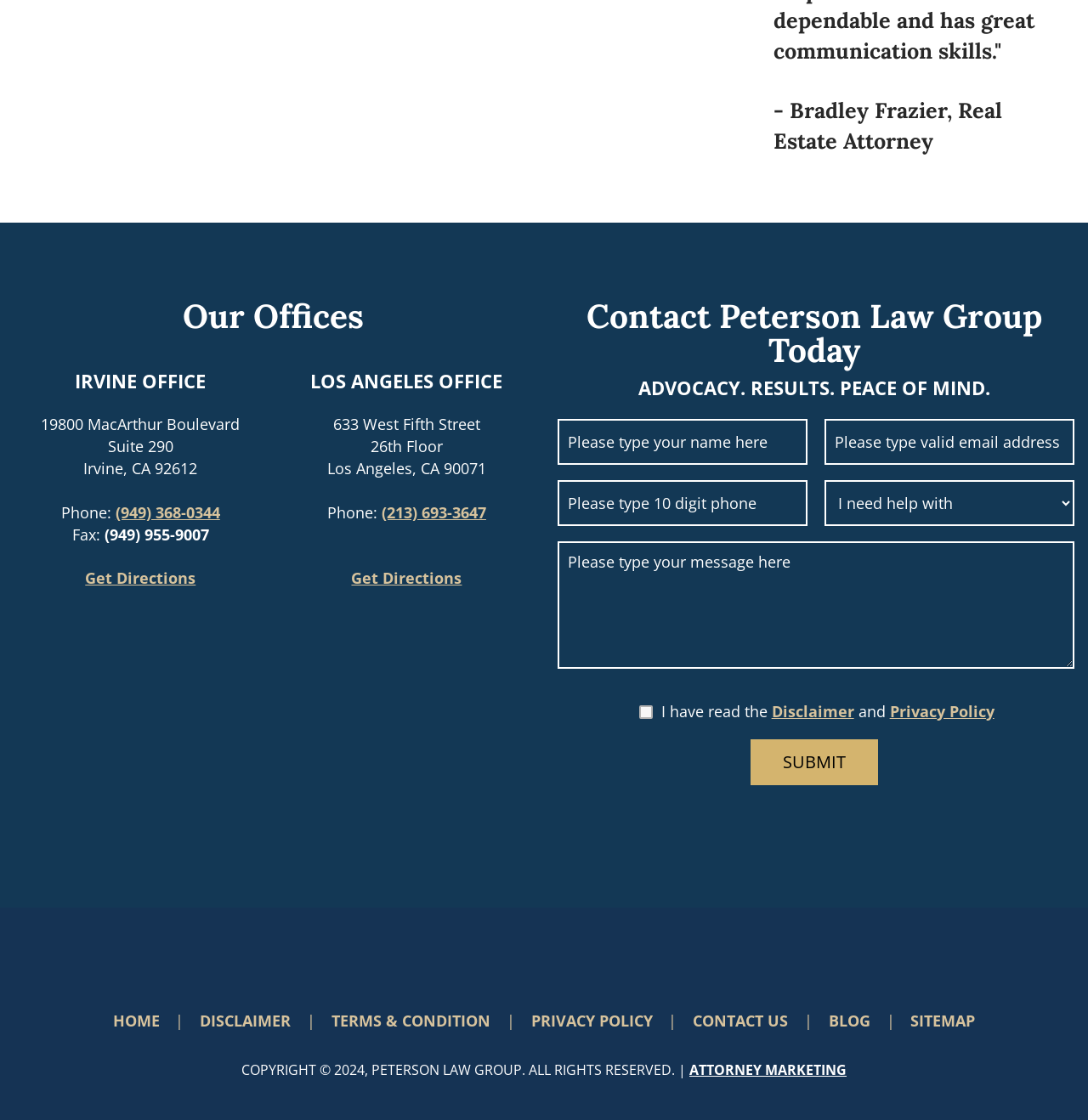With reference to the image, please provide a detailed answer to the following question: What is the purpose of the form on the webpage?

I inferred the purpose of the form by looking at the input fields and the submit button, which suggests that the user is supposed to fill out the form to contact the law group.